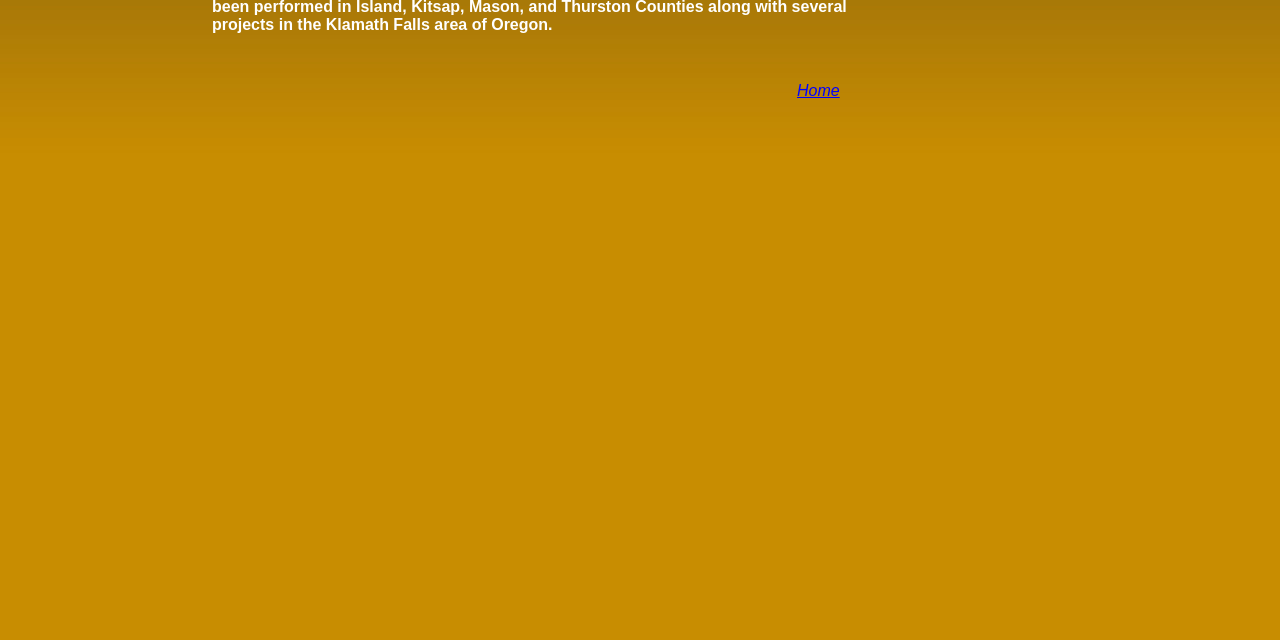Ascertain the bounding box coordinates for the UI element detailed here: "Home". The coordinates should be provided as [left, top, right, bottom] with each value being a float between 0 and 1.

[0.623, 0.128, 0.656, 0.155]